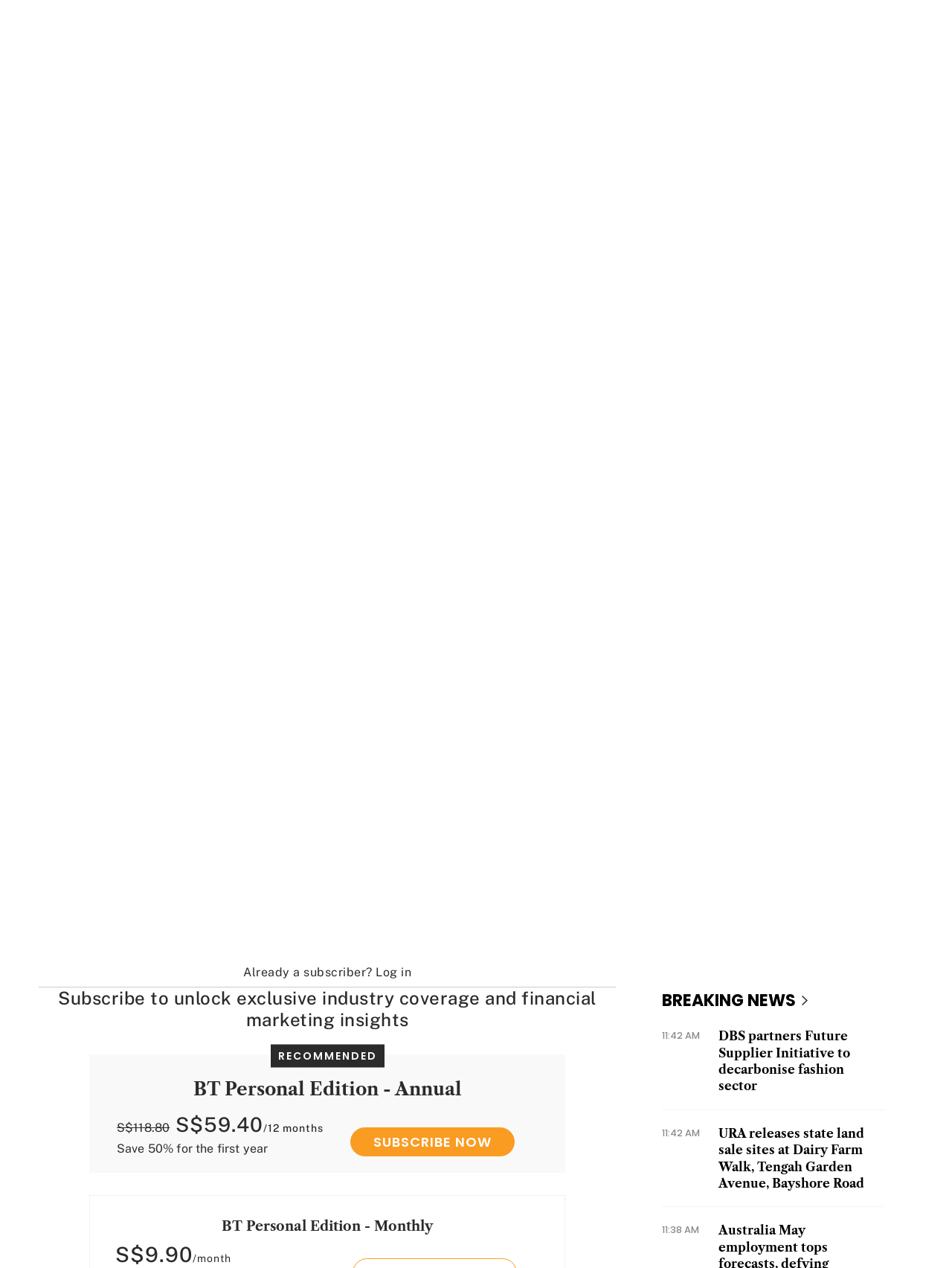What is the topic of the article?
Please give a detailed and elaborate answer to the question.

I inferred the topic of the article by reading the headline and the first few paragraphs. The headline mentions 'British lawmakers' and 'throwaway fashion', and the article discusses the fashion industry's environmental impact and proposed solutions.